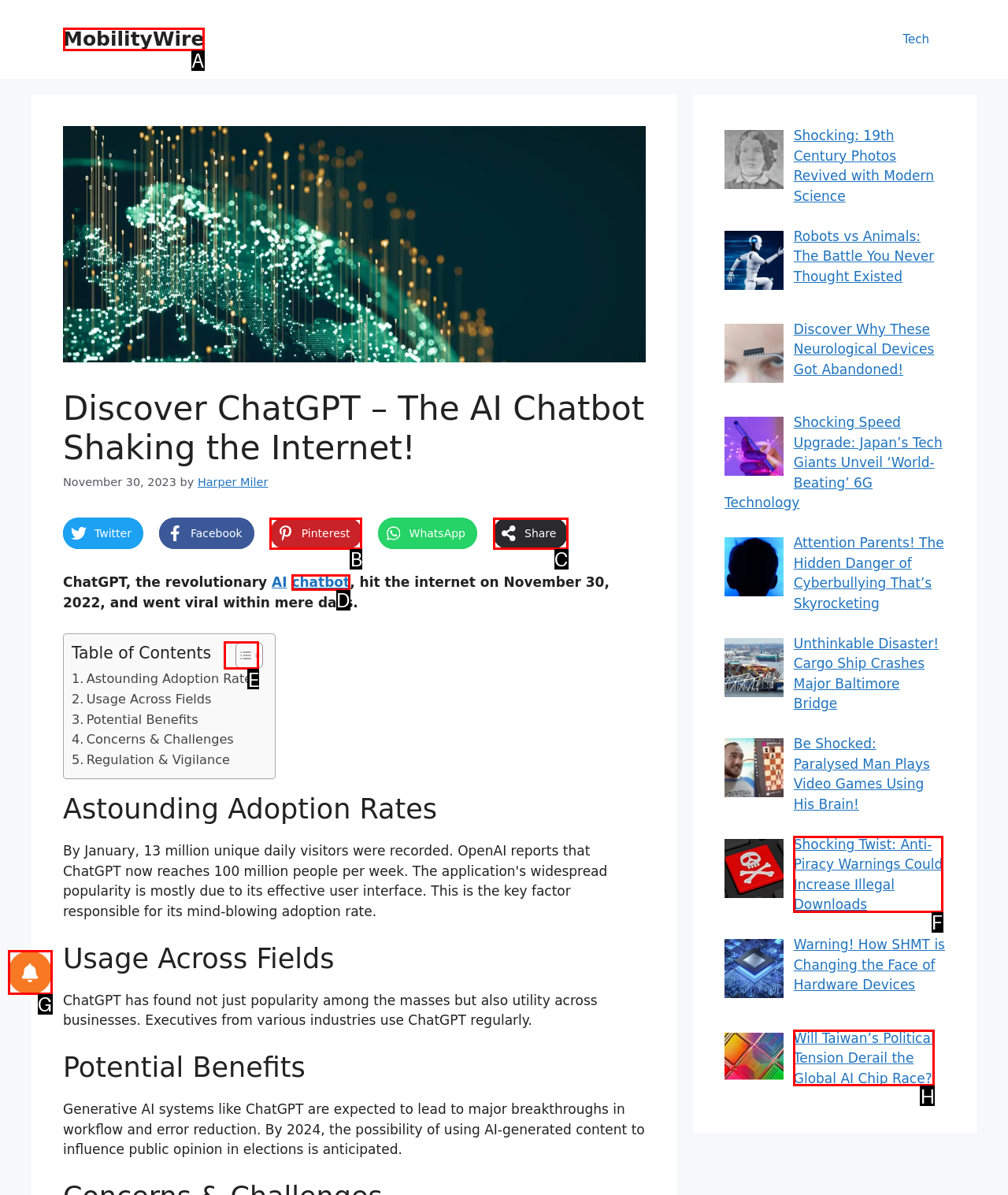Select the right option to accomplish this task: Toggle Table of Content. Reply with the letter corresponding to the correct UI element.

E